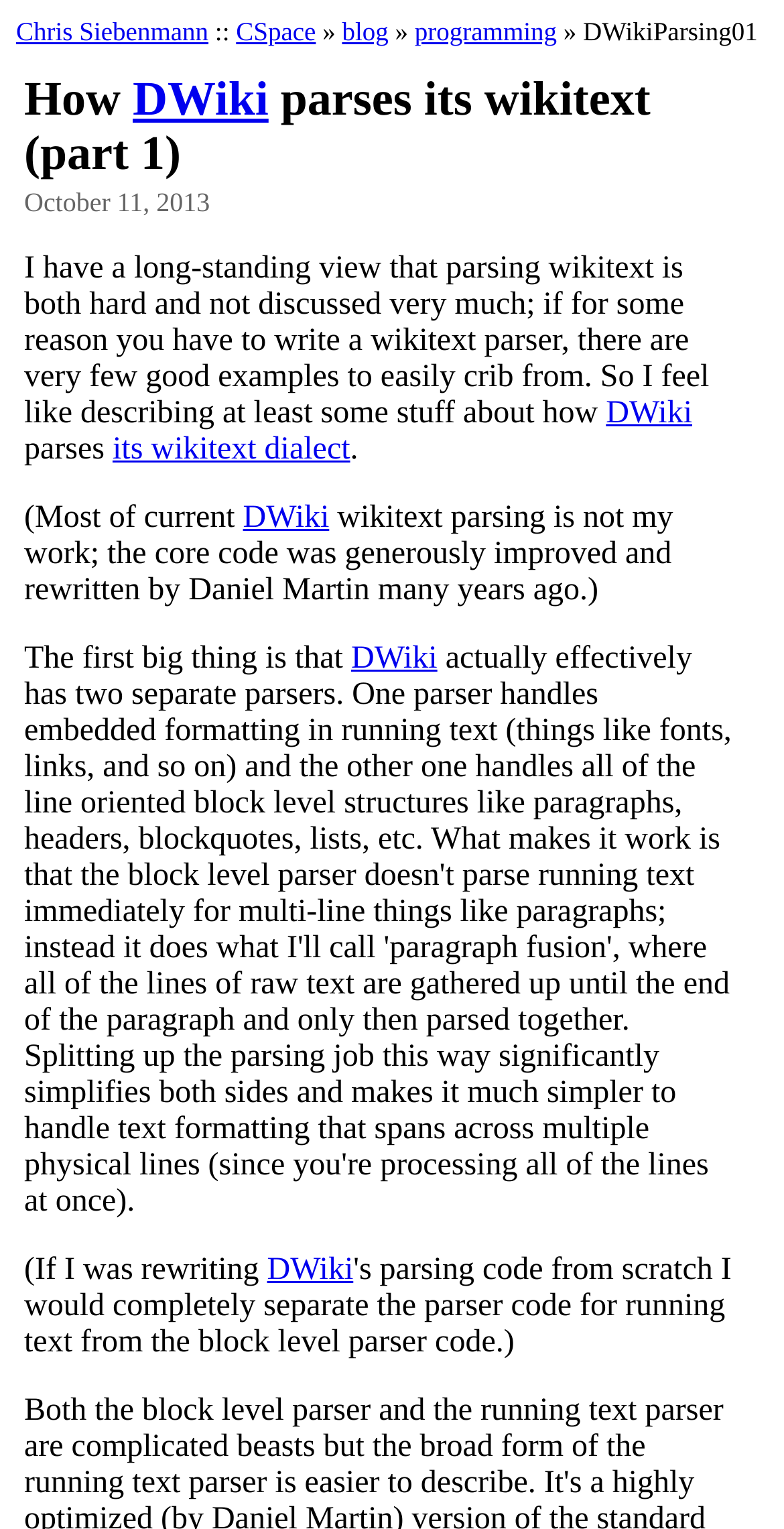Provide the bounding box coordinates for the specified HTML element described in this description: "Chris Siebenmann". The coordinates should be four float numbers ranging from 0 to 1, in the format [left, top, right, bottom].

[0.021, 0.011, 0.266, 0.03]